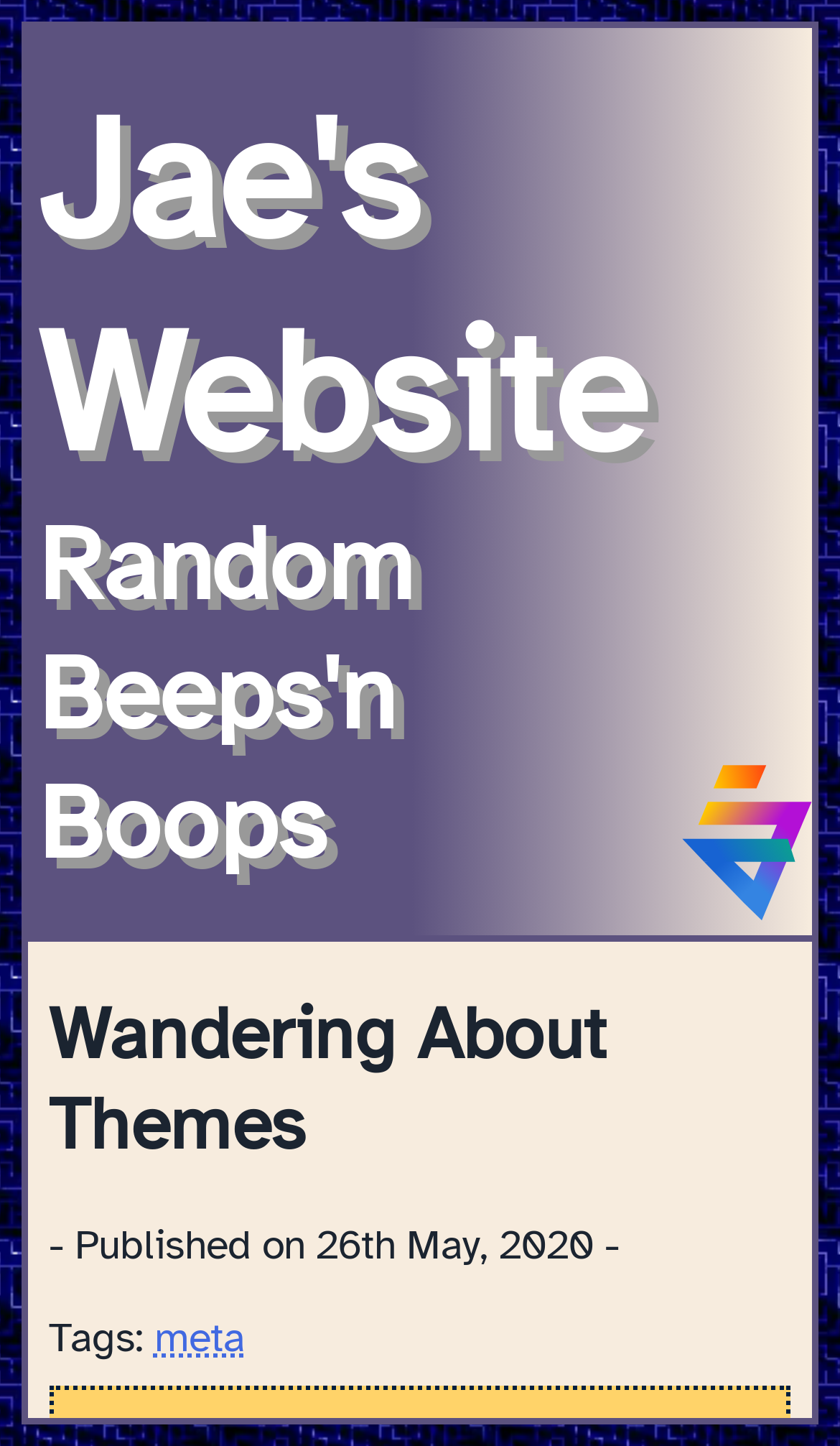Please find and generate the text of the main header of the webpage.

Jae's Website
Random Beeps'n Boops